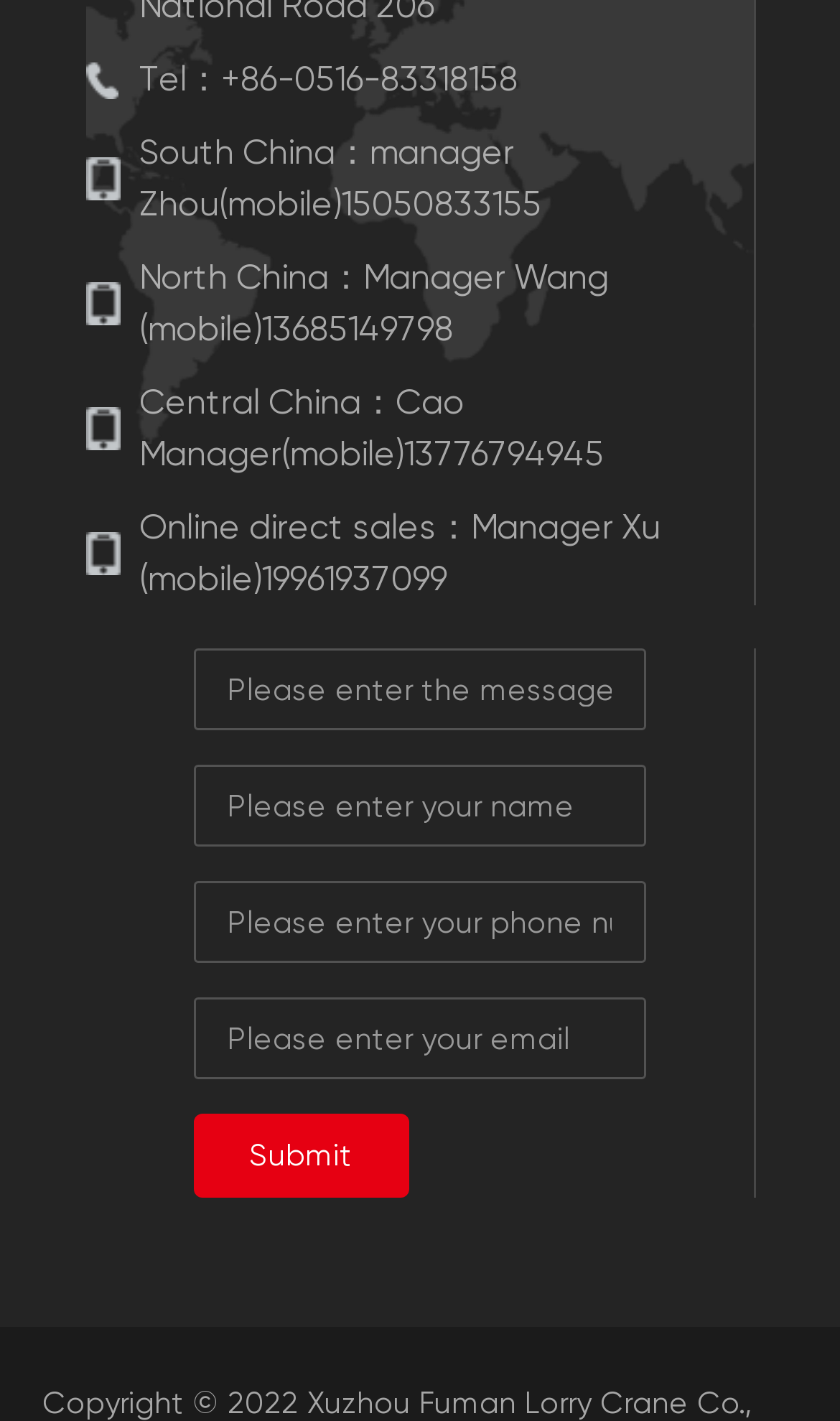Locate the UI element described by LundGeology in the provided webpage screenshot. Return the bounding box coordinates in the format (top-left x, top-left y, bottom-right x, bottom-right y), ensuring all values are between 0 and 1.

None